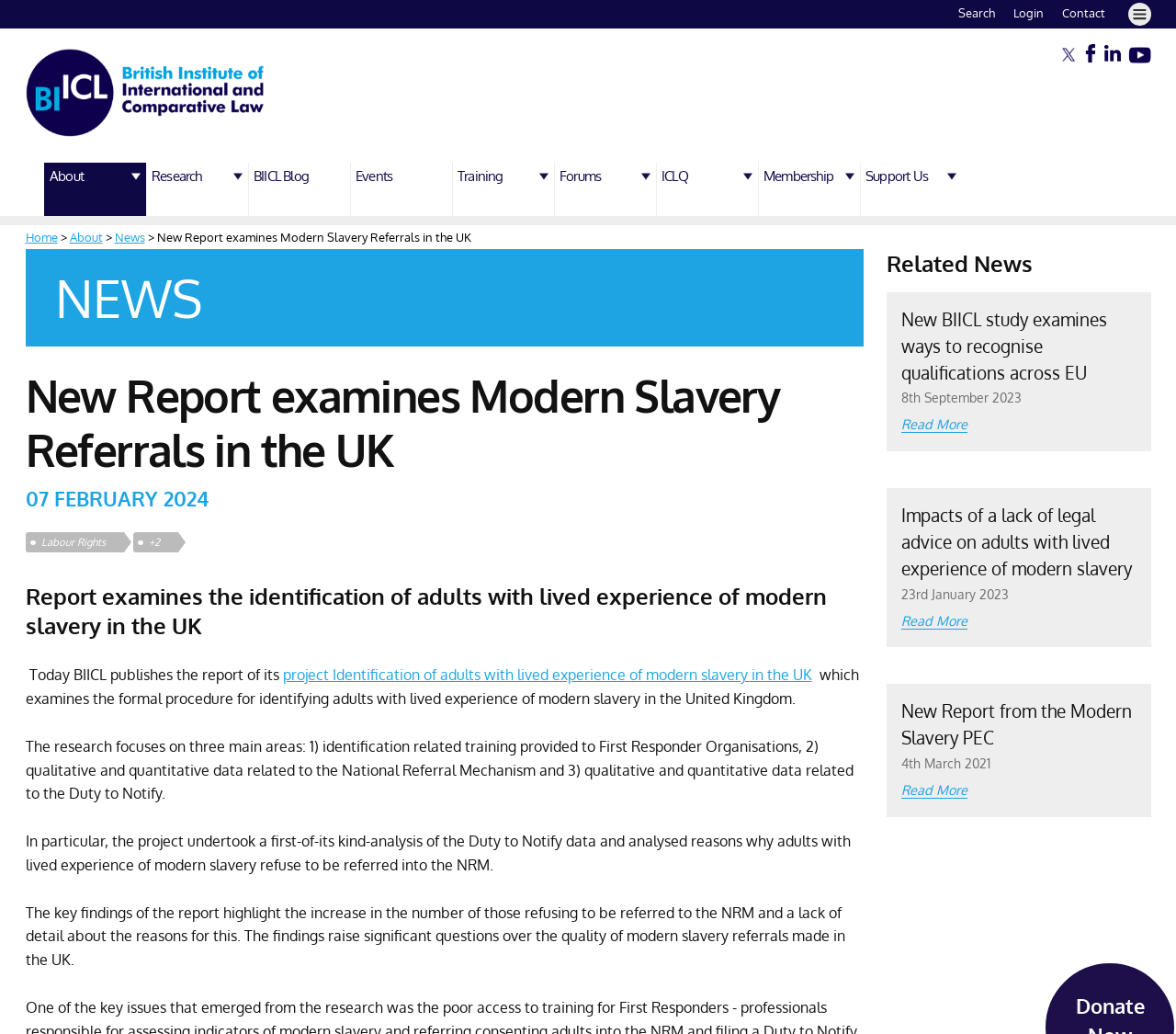Please determine the bounding box coordinates of the element's region to click in order to carry out the following instruction: "Search". The coordinates should be four float numbers between 0 and 1, i.e., [left, top, right, bottom].

[0.814, 0.005, 0.846, 0.02]